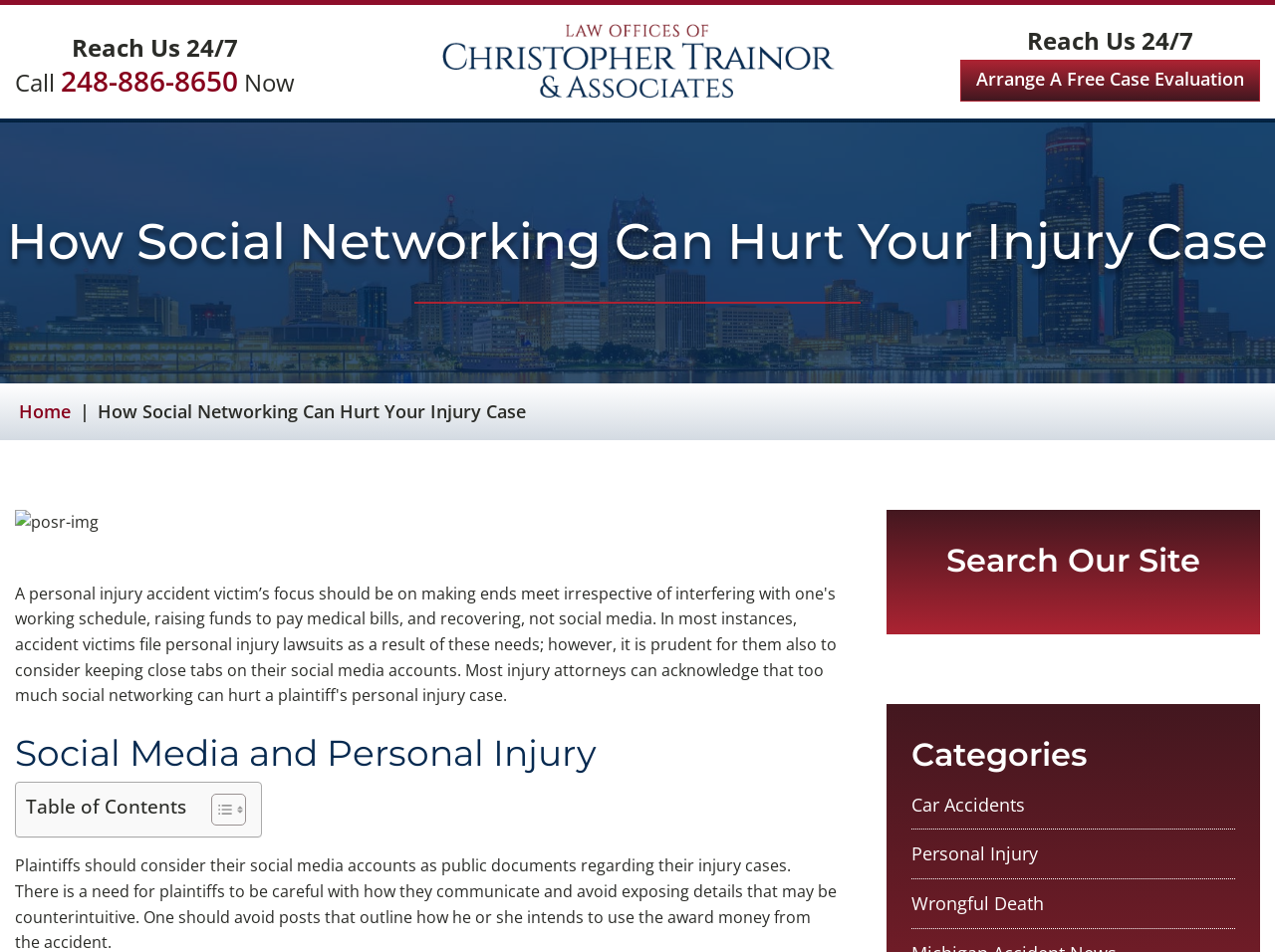What is the purpose of the 'Reach Us 24/7' element?
Provide a detailed and extensive answer to the question.

I found the purpose of the 'Reach Us 24/7' element by looking at its location and text, which suggests that it is a call-to-action to contact the law firm, and it is accompanied by a phone number and a 'Call' button.